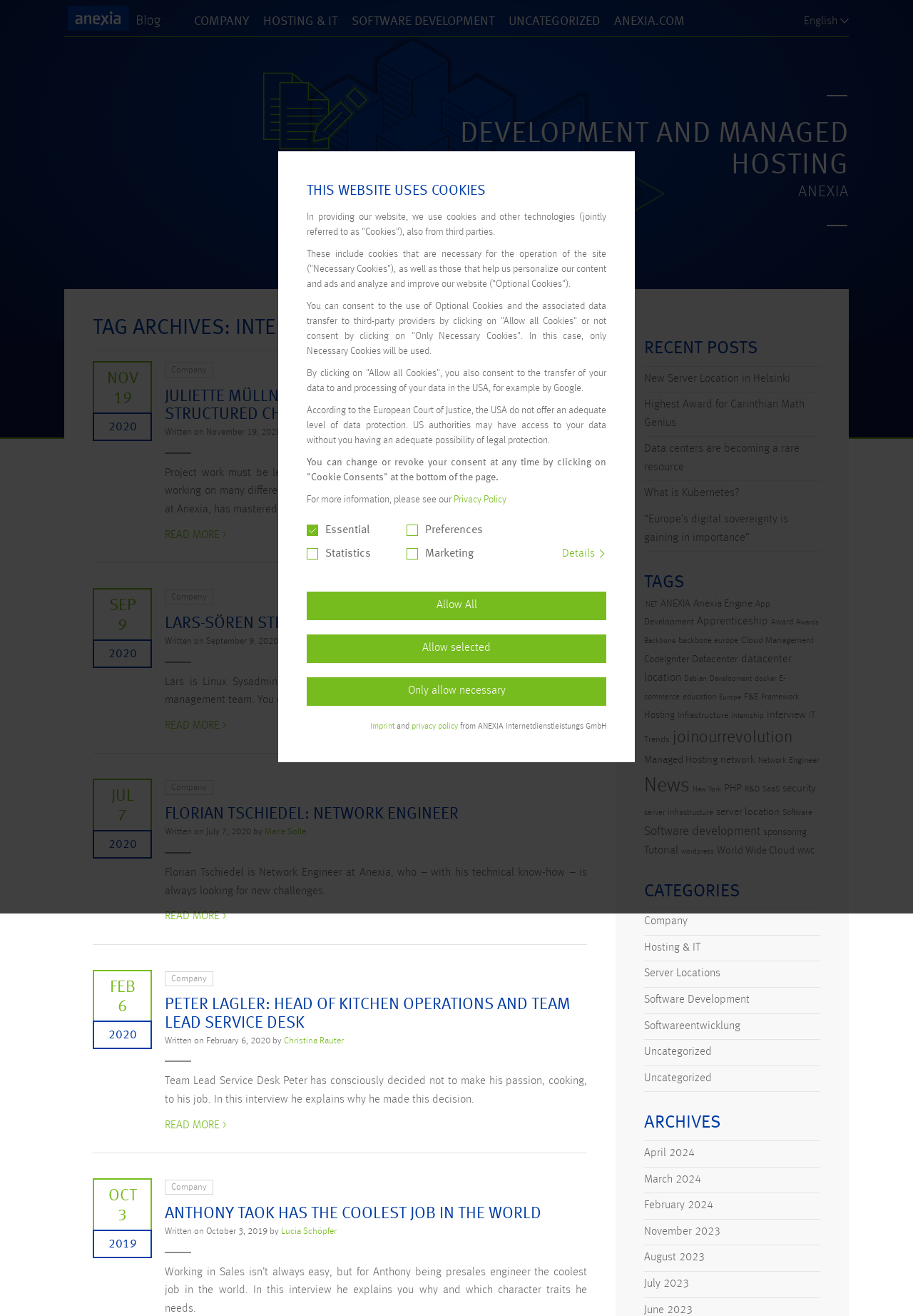Pinpoint the bounding box coordinates of the clickable area necessary to execute the following instruction: "Click on the 'ANEXIA' link at the top left". The coordinates should be given as four float numbers between 0 and 1, namely [left, top, right, bottom].

[0.074, 0.004, 0.201, 0.023]